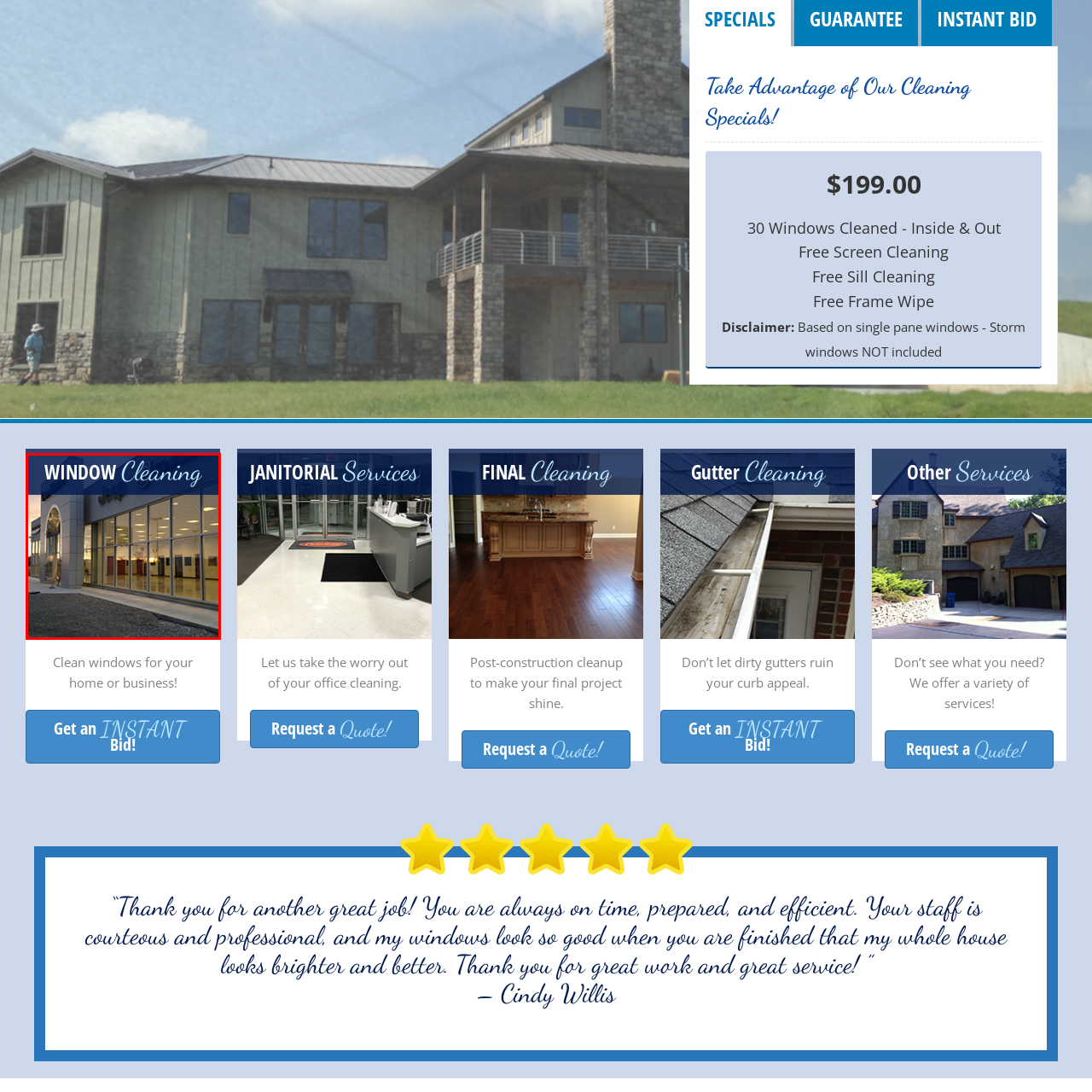Give an in-depth description of the image highlighted with the red boundary.

The image showcases a modern commercial building with large, clean glass windows, prominently featuring the text "WINDOW Cleaning" in an elegant font at the top. The building's exterior reflects soft evening light, enhancing the clarity and shine of the windows, which are a focal point of the image. This visual emphasizes the importance of professional window cleaning services, showcasing a neat and polished look that enhances the overall appearance of the property. The imagery suggests a specialization in window cleaning, catering to both residential and commercial clients, highlighting the commitment to maintaining clean windows for a brighter and more appealing space.